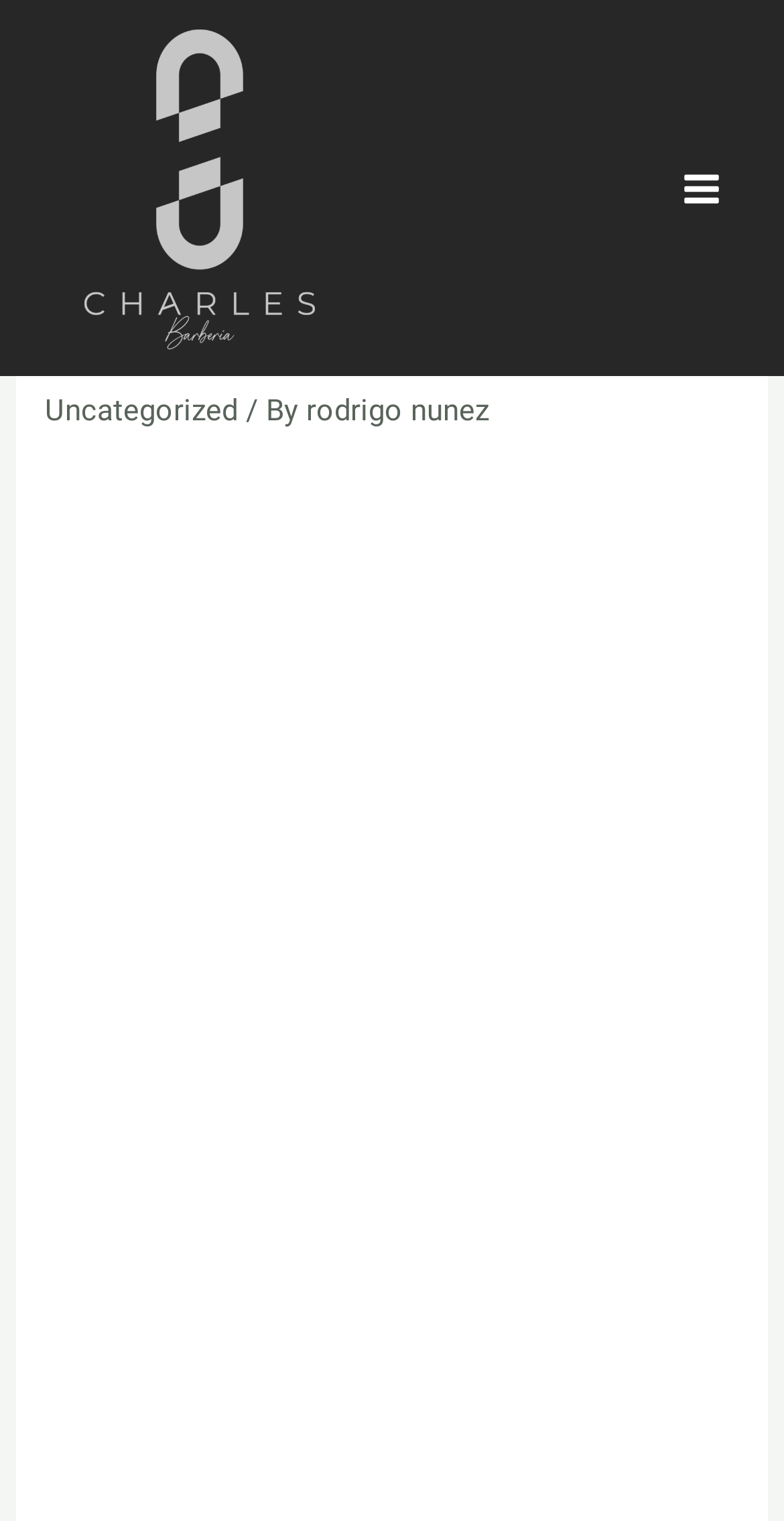Utilize the information from the image to answer the question in detail:
What device can users access TheLuckyDate from?

The article mentions that users can access TheLuckyDate from nearly any location since they can install it on their smartphone, implying that the platform is accessible via mobile devices.